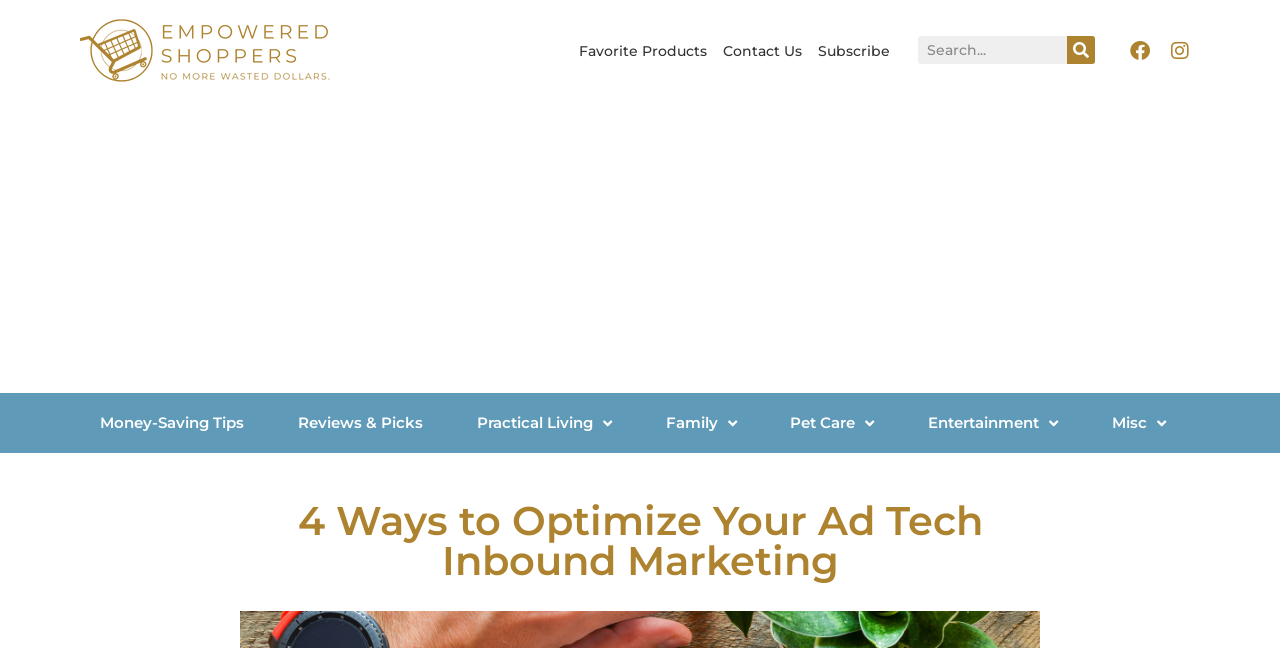How many social media links are present?
Answer the question based on the image using a single word or a brief phrase.

2